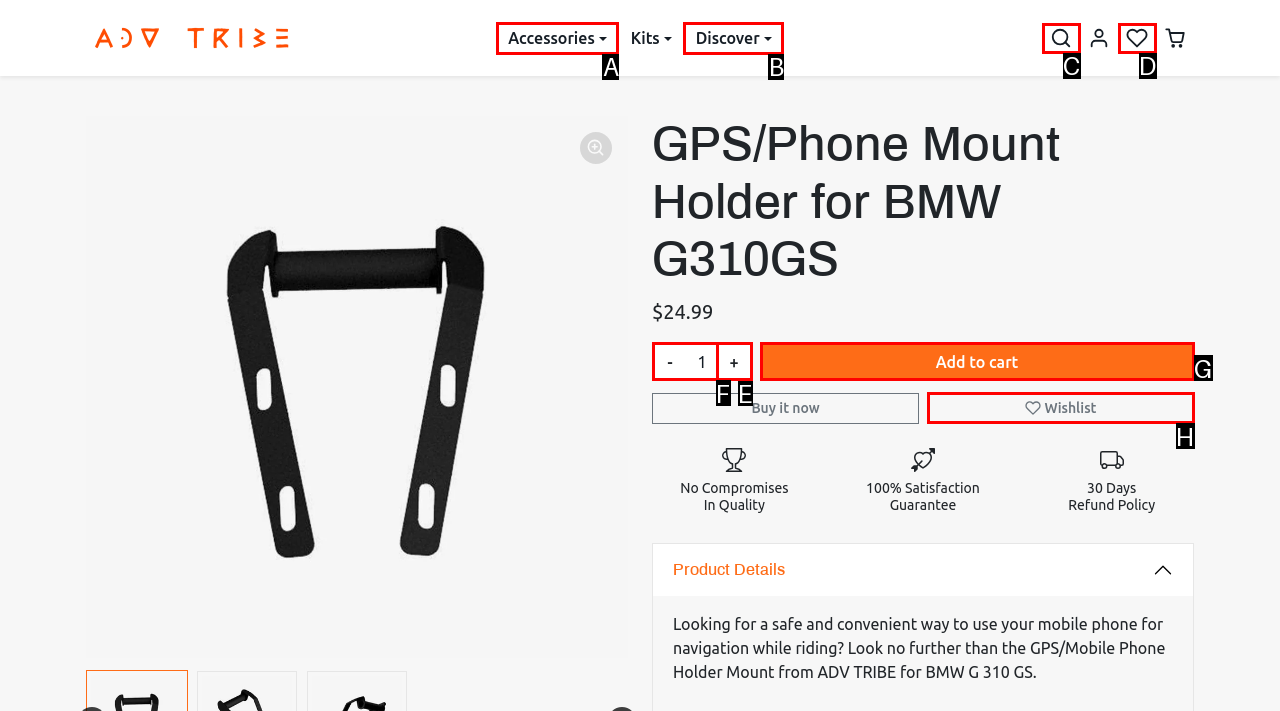Given the element description: Add to cart
Pick the letter of the correct option from the list.

G